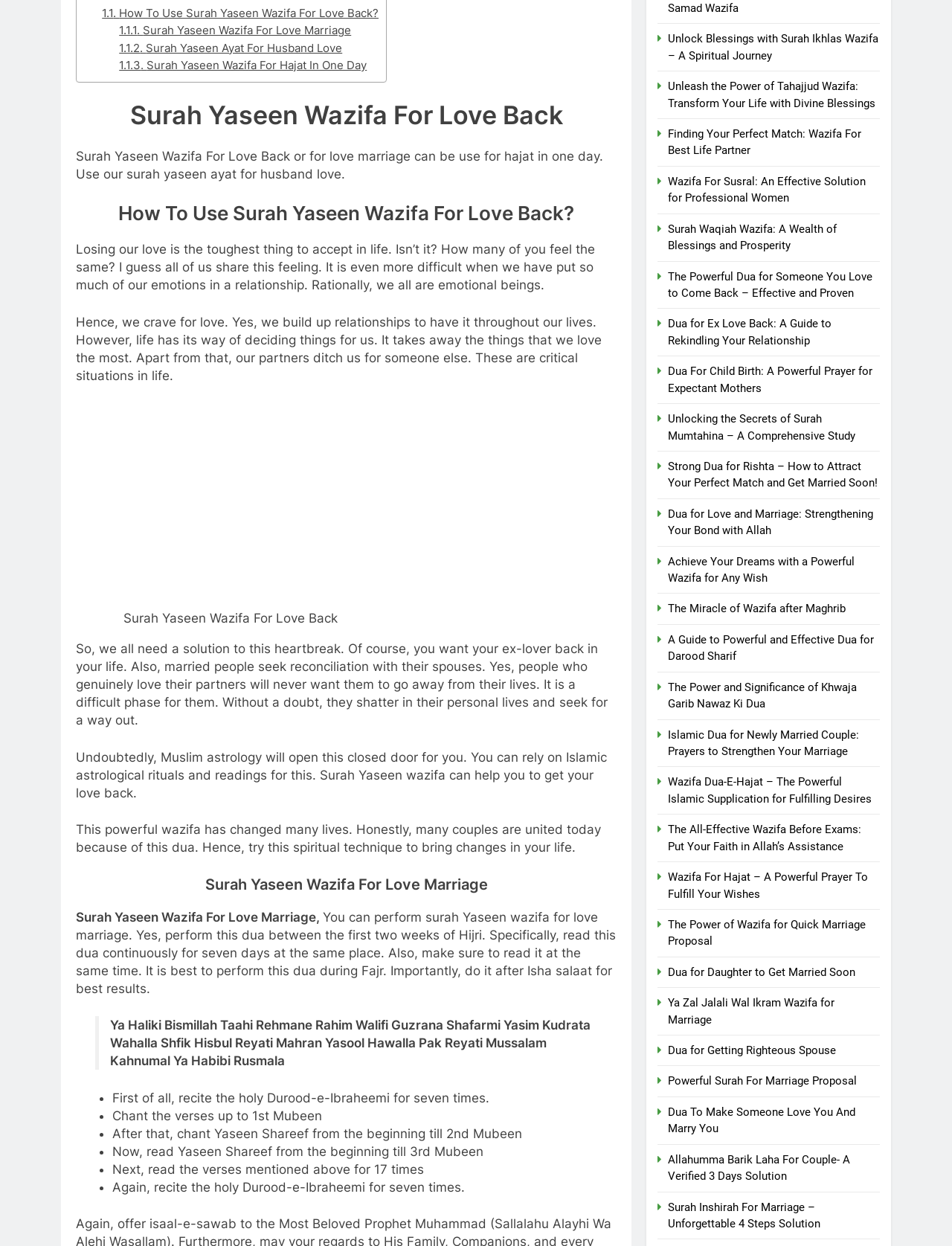How many days should Surah Yaseen wazifa be performed?
Please answer the question with as much detail and depth as you can.

The webpage mentions that Surah Yaseen wazifa should be performed continuously for seven days at the same place and time. This can be determined by looking at the instructions provided on the webpage, which outline the steps to perform the wazifa.